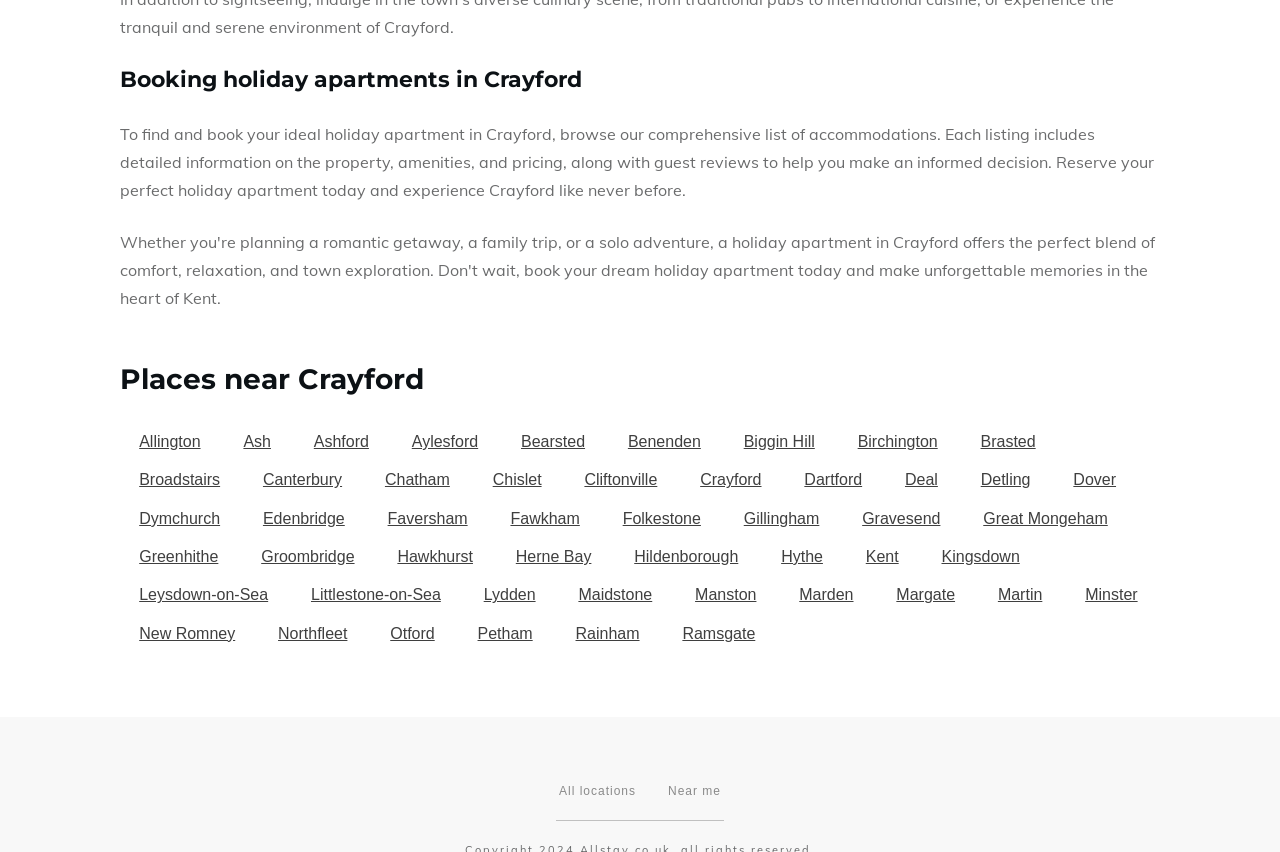Observe the image and answer the following question in detail: What is the location of the link 'Crayford'?

By examining the bounding box coordinates of the link 'Crayford', I can see that it is located in the middle of the list of places near Crayford, with a y-coordinate of 0.541.